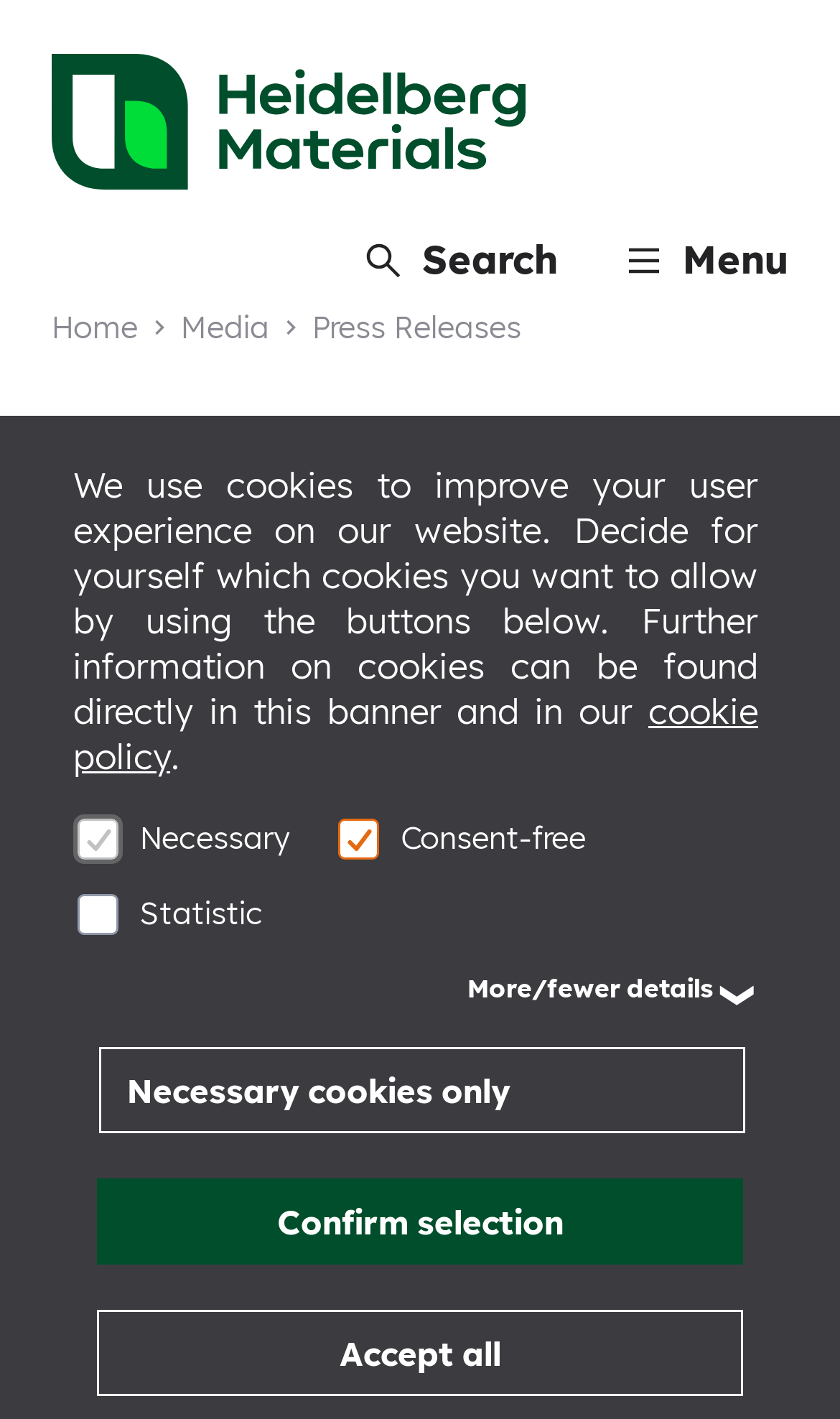Can you find the bounding box coordinates for the element that needs to be clicked to execute this instruction: "Share on facebook"? The coordinates should be given as four float numbers between 0 and 1, i.e., [left, top, right, bottom].

None